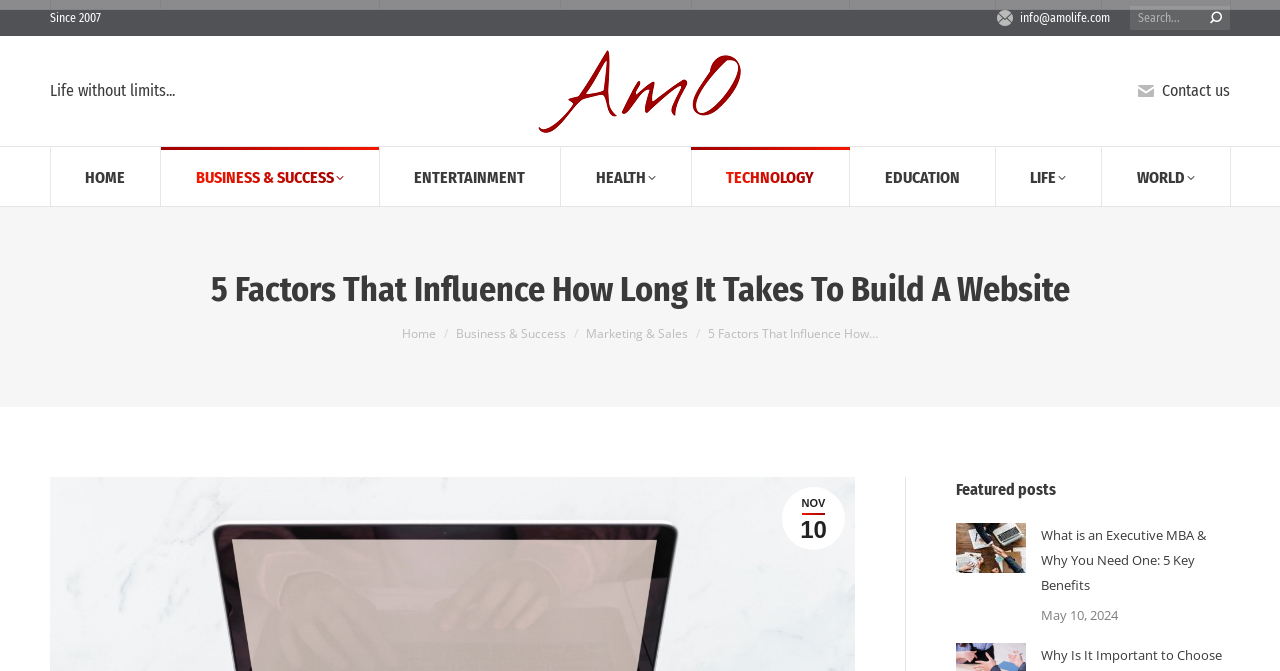Produce an elaborate caption capturing the essence of the webpage.

The webpage appears to be a blog or article page from Amolife.com, a website that provides various content on different topics. At the top left corner, there is a small text "Since 2007" and an email address "info@amolife.com" at the top right corner. Next to the email address, there is a search bar with a magnifying glass icon.

Below the search bar, there is a horizontal navigation menu with links to different categories, including "HOME", "BUSINESS & SUCCESS", "ENTERTAINMENT", "HEALTH", "TECHNOLOGY", "EDUCATION", "LIFE", and "WORLD". 

The main content of the page is an article titled "5 Factors That Influence How Long It Takes To Build A Website". The article title is in a large font and is centered on the page. Below the title, there is a breadcrumb navigation menu showing the path "Home > Business & Success > Marketing & Sales > 5 Factors That Influence How Long It Takes To Build A Website".

The article itself appears to be a lengthy text, but the exact content is not specified. To the right of the article, there is a section titled "Featured posts" with a thumbnail image and a link to another article titled "What is an Executive MBA & Why You Need One: 5 Key Benefits". The article is dated May 10, 2024.

At the top center of the page, there is a logo of Amolife.com, which is also a link to the website's homepage.